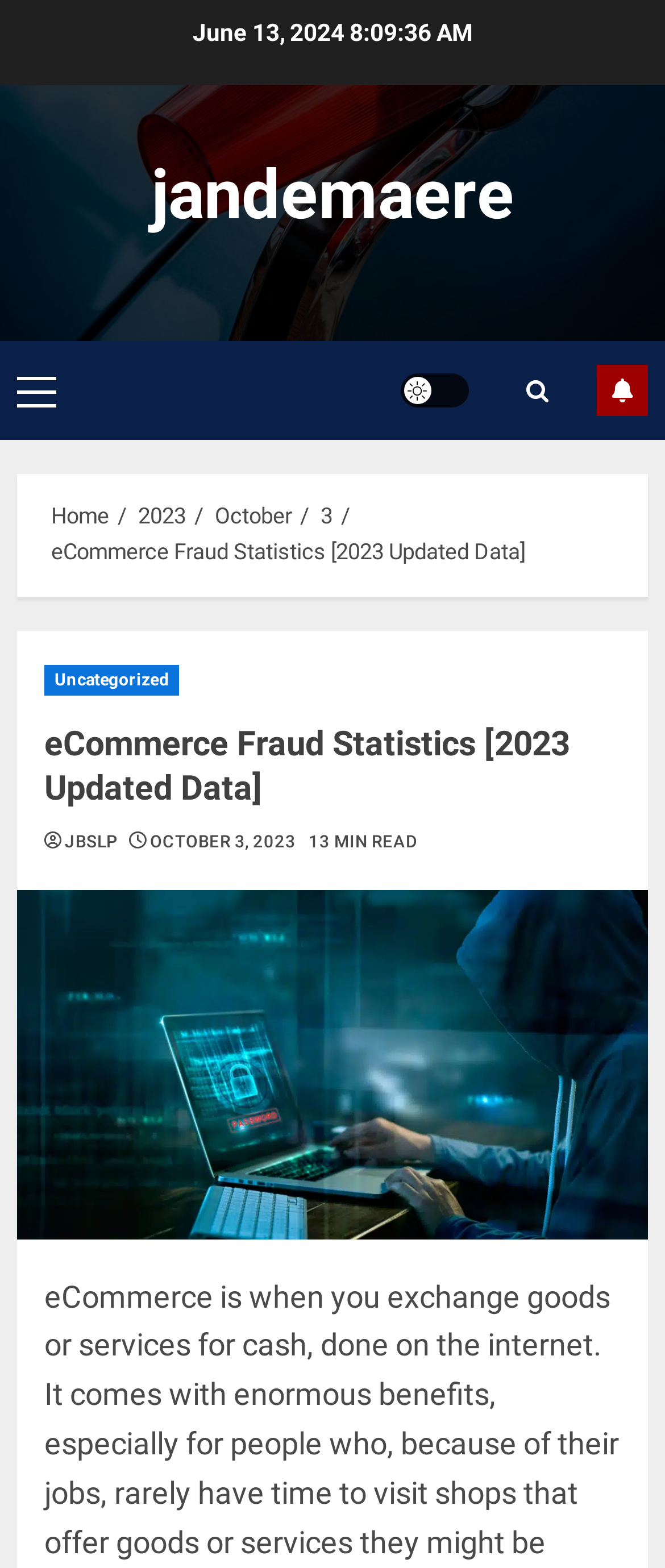Can you find the bounding box coordinates of the area I should click to execute the following instruction: "subscribe"?

[0.897, 0.233, 0.974, 0.265]